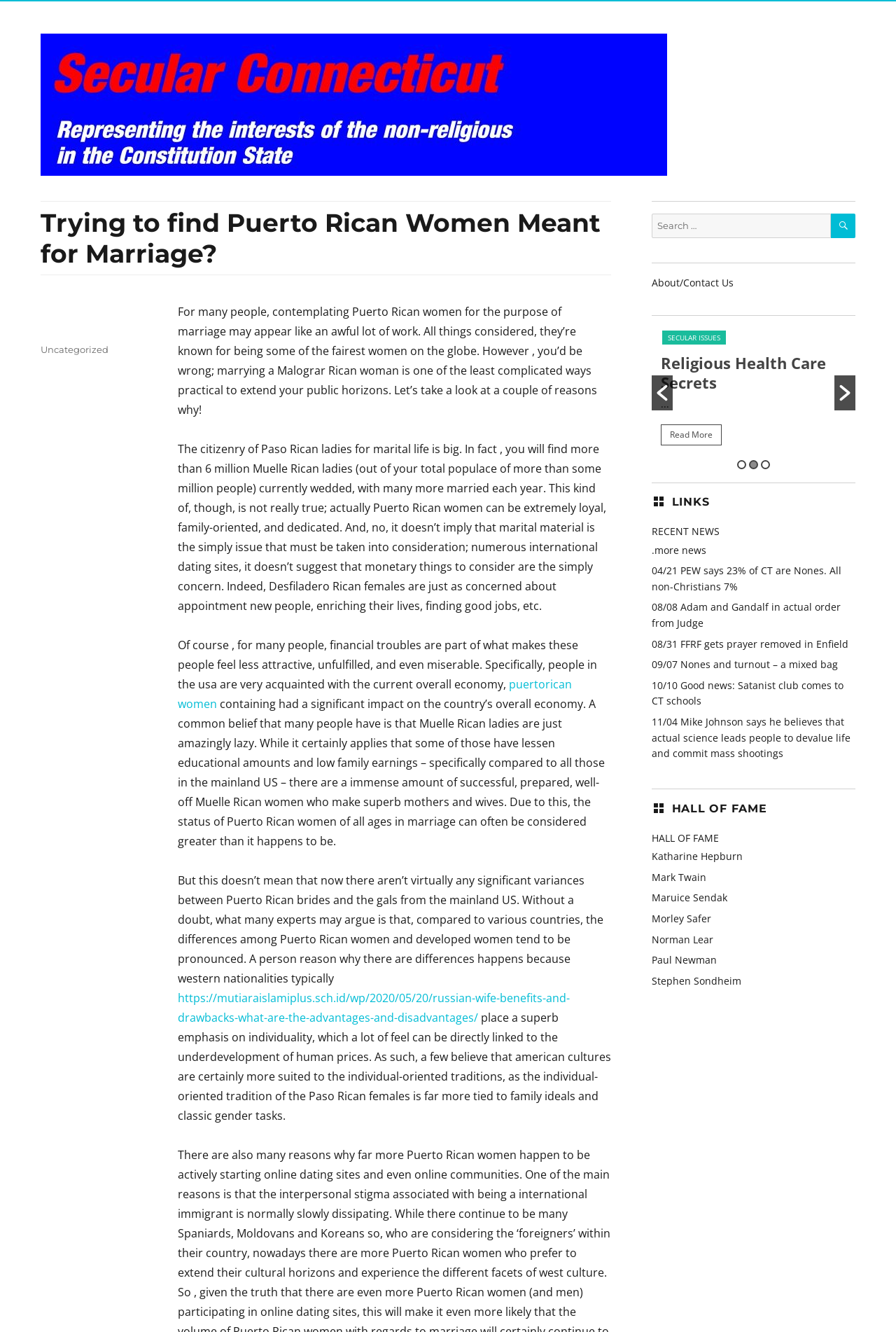Give a full account of the webpage's elements and their arrangement.

This webpage is about finding Puerto Rican women for marriage, specifically discussing the benefits and misconceptions of marrying a Puerto Rican woman. At the top of the page, there is a header with a link to "Secular Connecticut" and an image with the same name. Below the header, there is a heading that reads "Trying to find Puerto Rican Women Meant for Marriage?" followed by a series of paragraphs discussing the topic.

The main content of the page is divided into four sections. The first section explains that marrying a Puerto Rican woman is not as complicated as it may seem, and that these women are loyal, family-oriented, and dedicated. The second section discusses the misconception that Puerto Rican women are lazy, and highlights the fact that many of them are successful, educated, and make great mothers and wives. The third section compares Puerto Rican women to women from the mainland US, noting that the differences between them are pronounced. The fourth section provides a link to an article about Russian wives, highlighting the benefits and drawbacks of marrying a Russian woman.

On the right side of the page, there is a complementary section that contains a search bar, a link to "About/Contact Us", and a toolbar with several buttons and links. The toolbar includes a button with an image, a link to "SECULAR ISSUES CT: A Theocratic State?", and a tab list with several buttons. Below the toolbar, there are several headings and links to recent news articles, including "RECENT NEWS", "04/21 PEW says 23% of CT are Nones. All non-Christians 7%", and "10/10 Good news: Satanist club comes to CT schools". There is also a "HALL OF FAME" section that lists several notable individuals, including Katharine Hepburn, Mark Twain, and Paul Newman.

At the bottom of the page, there is a footer section that contains links to the author, the date of posting, and categories, including "Uncategorized".